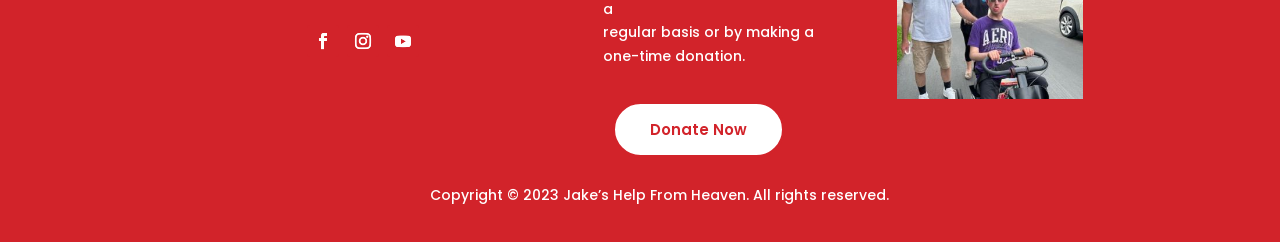Provide the bounding box coordinates in the format (top-left x, top-left y, bottom-right x, bottom-right y). All values are floating point numbers between 0 and 1. Determine the bounding box coordinate of the UI element described as: Follow

[0.271, 0.103, 0.296, 0.235]